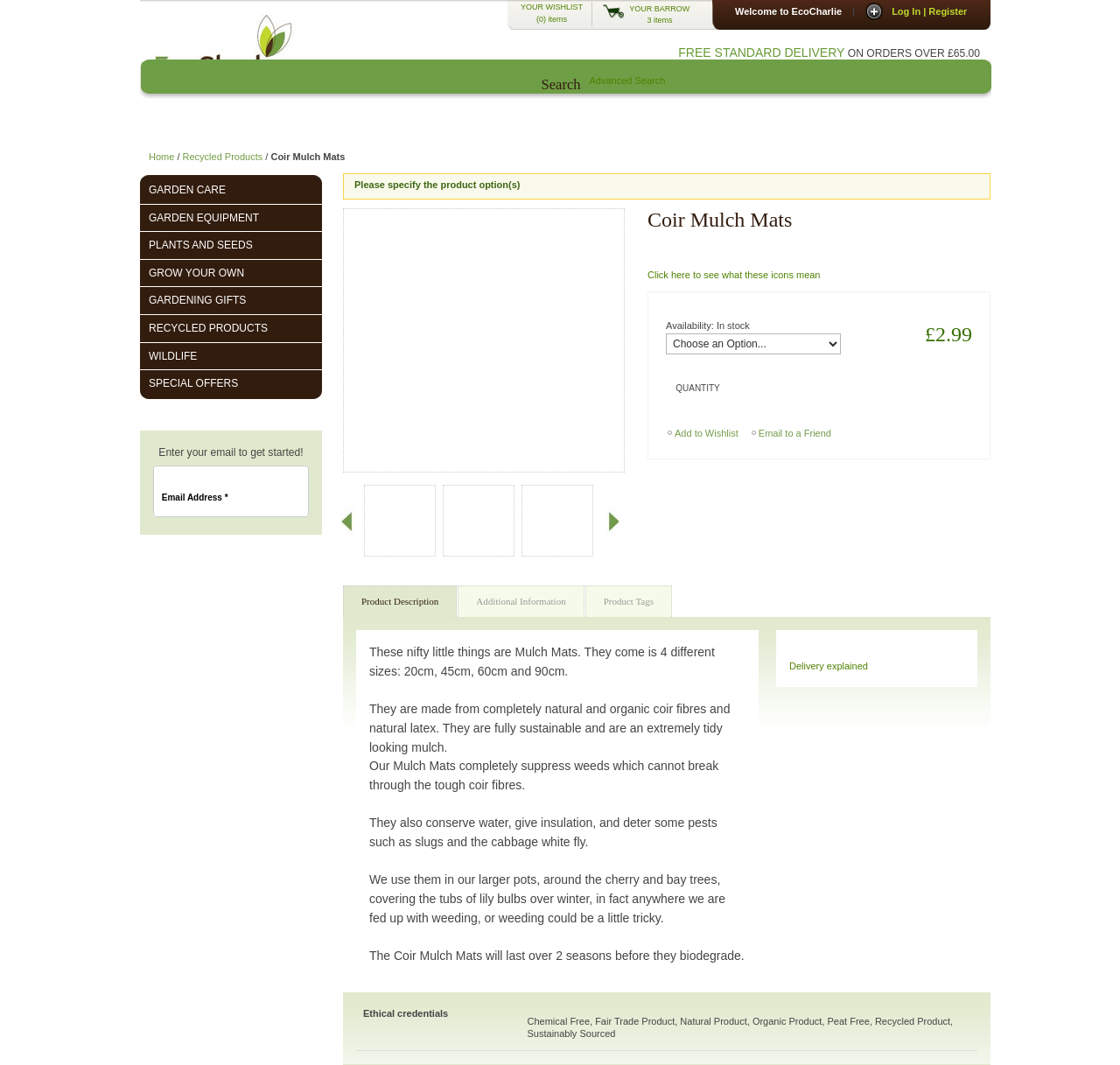What is the purpose of Coir Mulch Mats?
Answer the question using a single word or phrase, according to the image.

Suppress weeds, conserve water, and deter pests